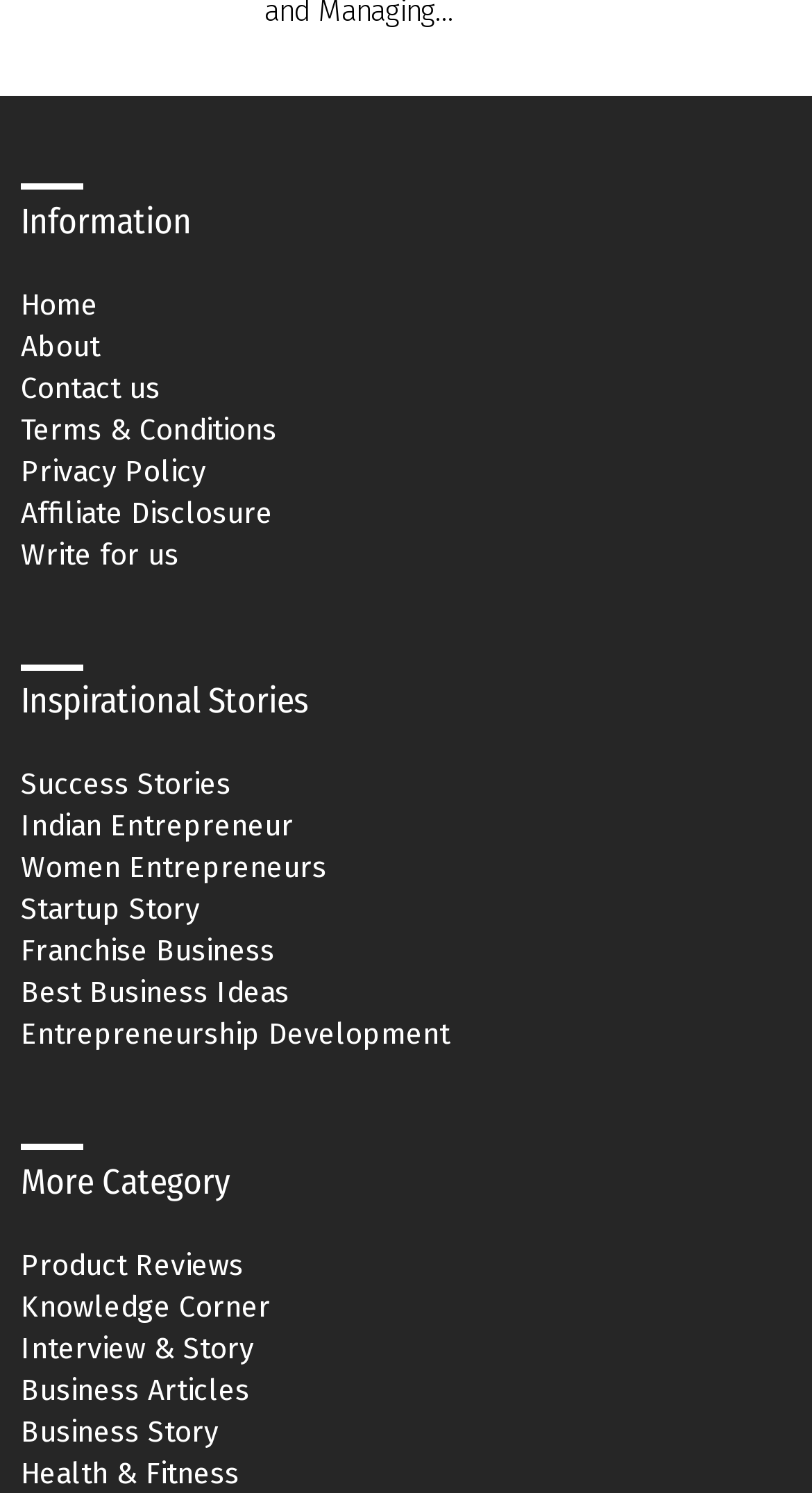How many sections are there in the webpage?
Please provide a single word or phrase as your answer based on the screenshot.

3